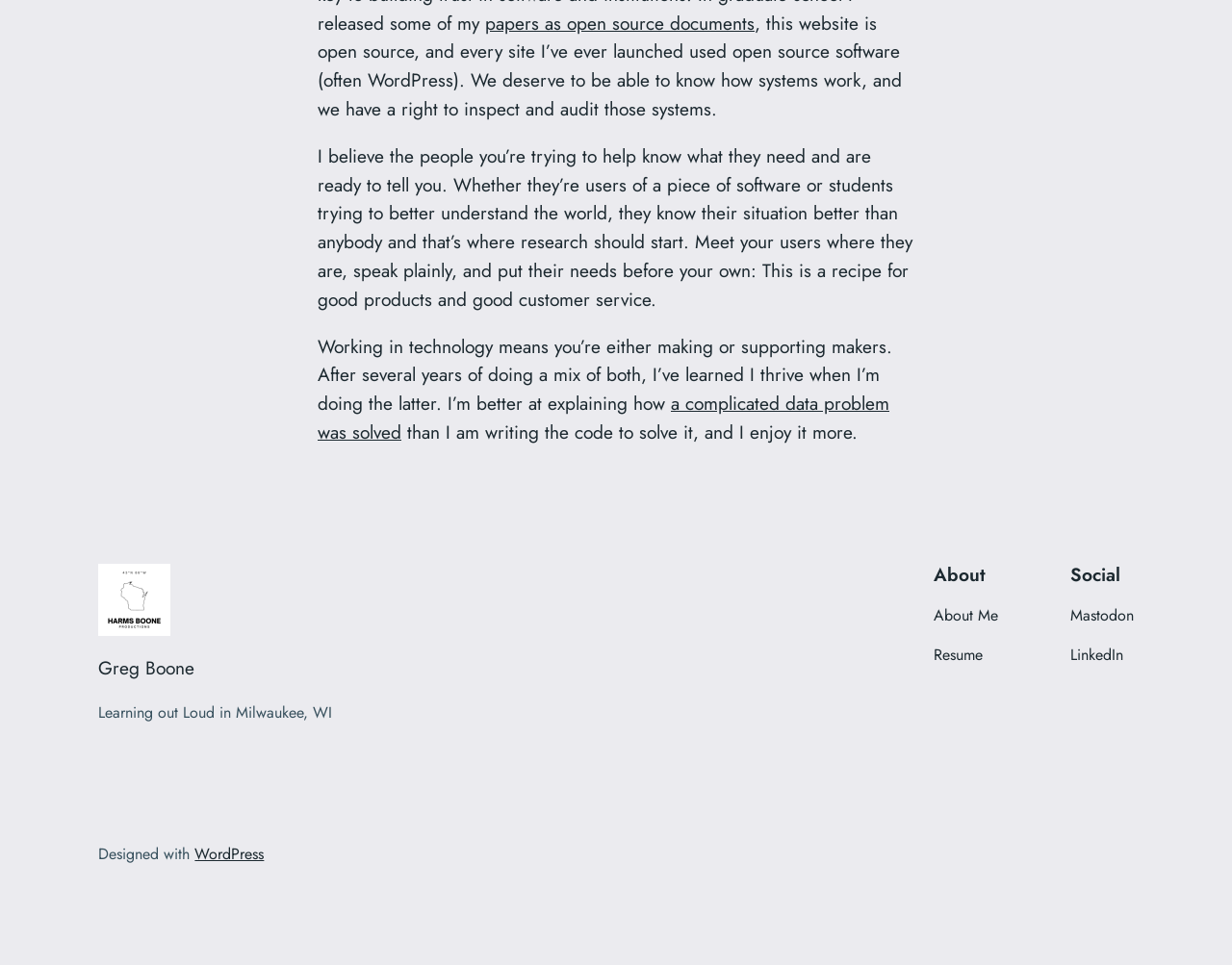Please find the bounding box for the UI element described by: "Mastodon".

[0.868, 0.626, 0.92, 0.651]